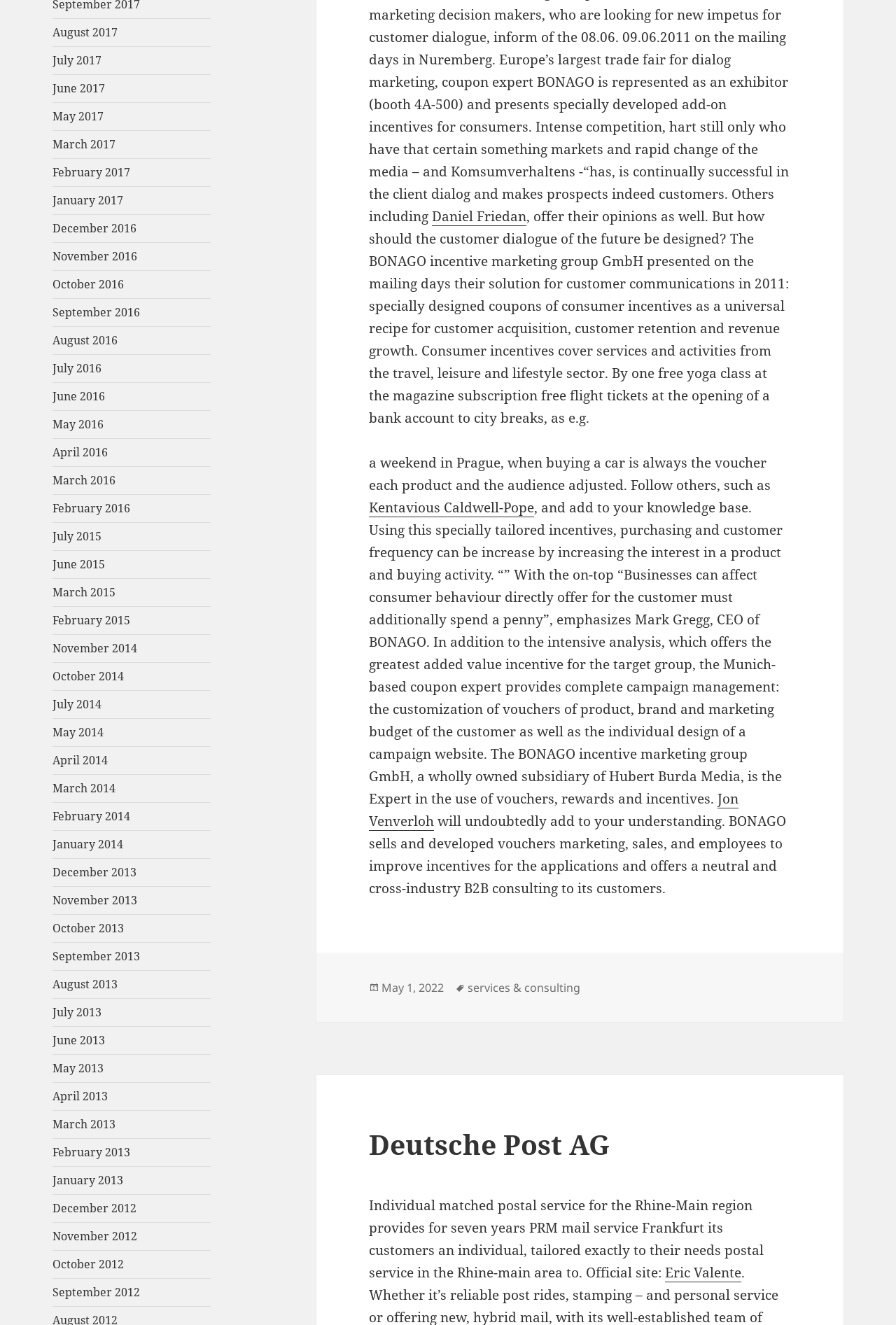Who is the CEO of BONAGO?
Look at the screenshot and respond with a single word or phrase.

Mark Gregg